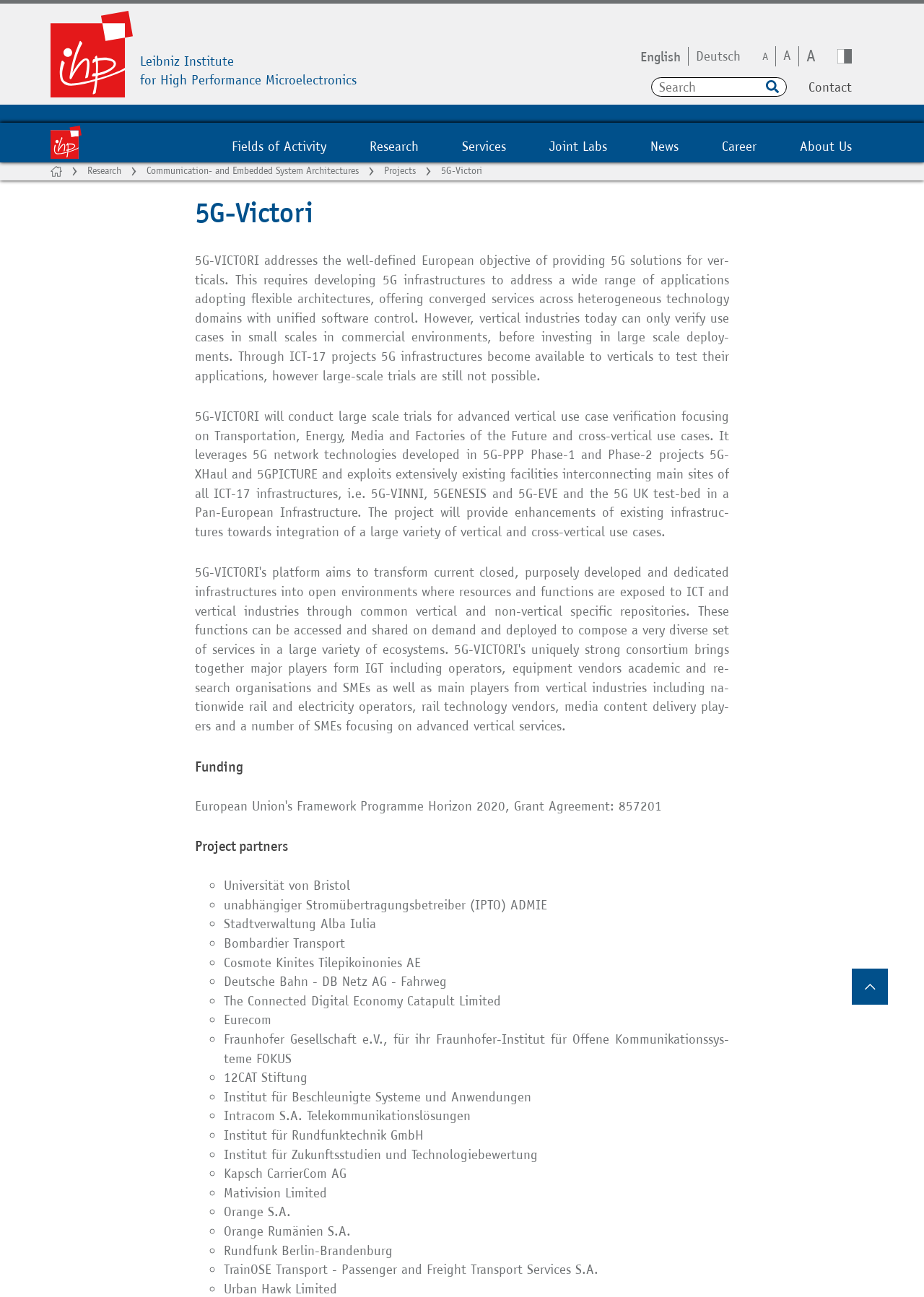Determine the bounding box coordinates of the section I need to click to execute the following instruction: "Click on 'About Us'". Provide the coordinates as four float numbers between 0 and 1, i.e., [left, top, right, bottom].

[0.866, 0.012, 0.922, 0.024]